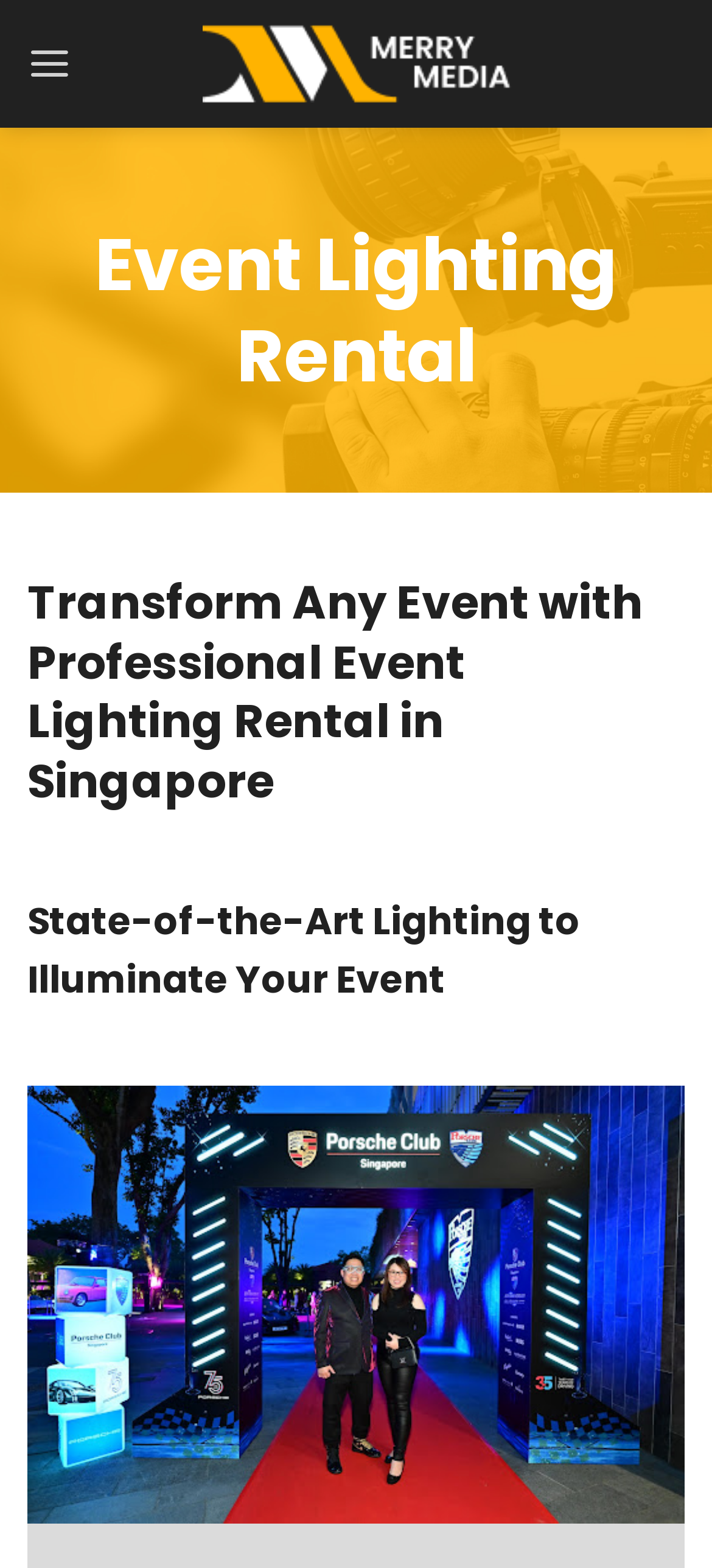Please find the bounding box for the UI component described as follows: "parent_node: About aria-label="Go to top"".

[0.821, 0.711, 0.943, 0.766]